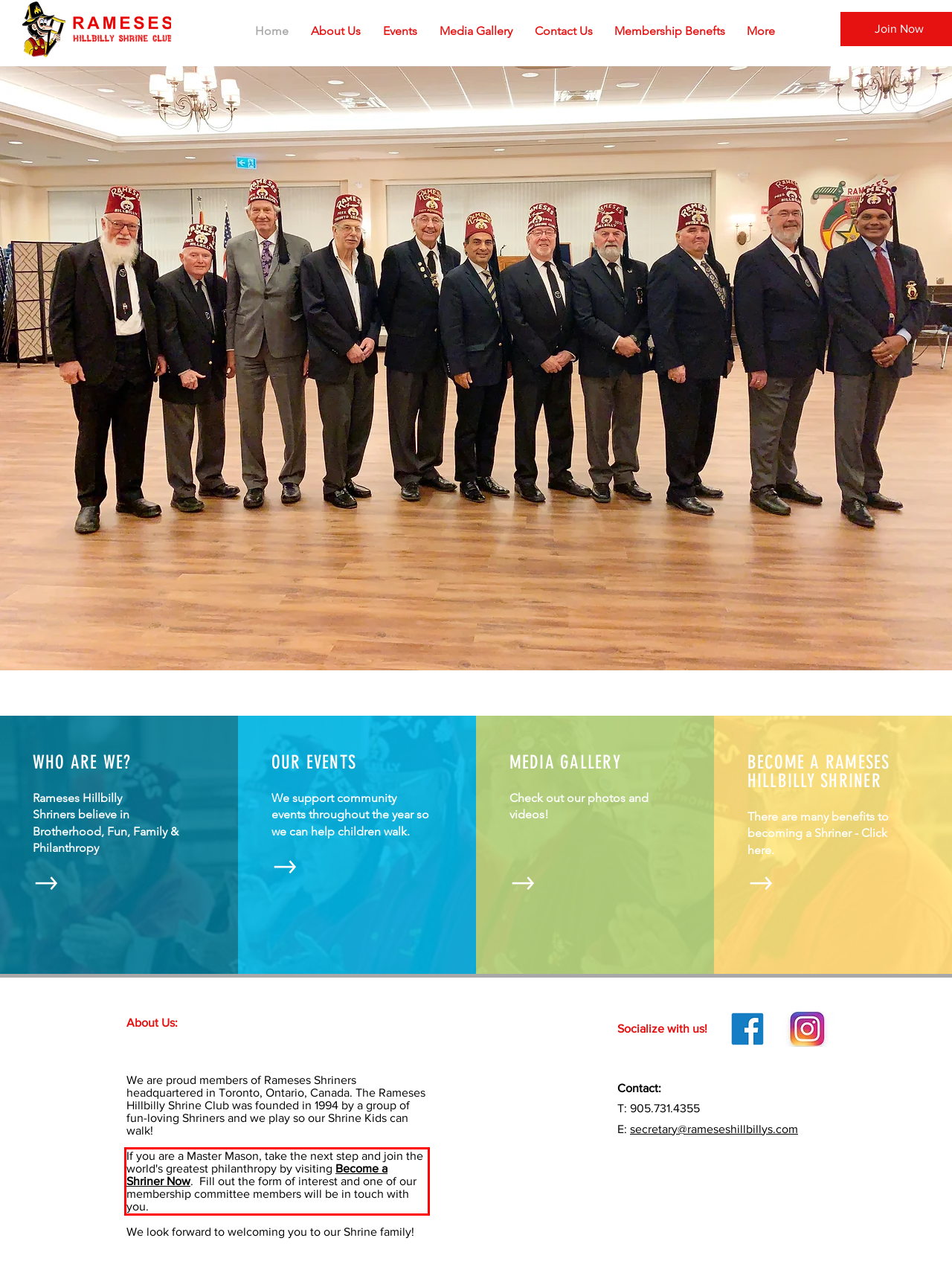Examine the webpage screenshot and use OCR to obtain the text inside the red bounding box.

If you are a Master Mason, take the next step and join the world's greatest philanthropy by visiting Become a Shriner Now. Fill out the form of interest and one of our membership committee members will be in touch with you.